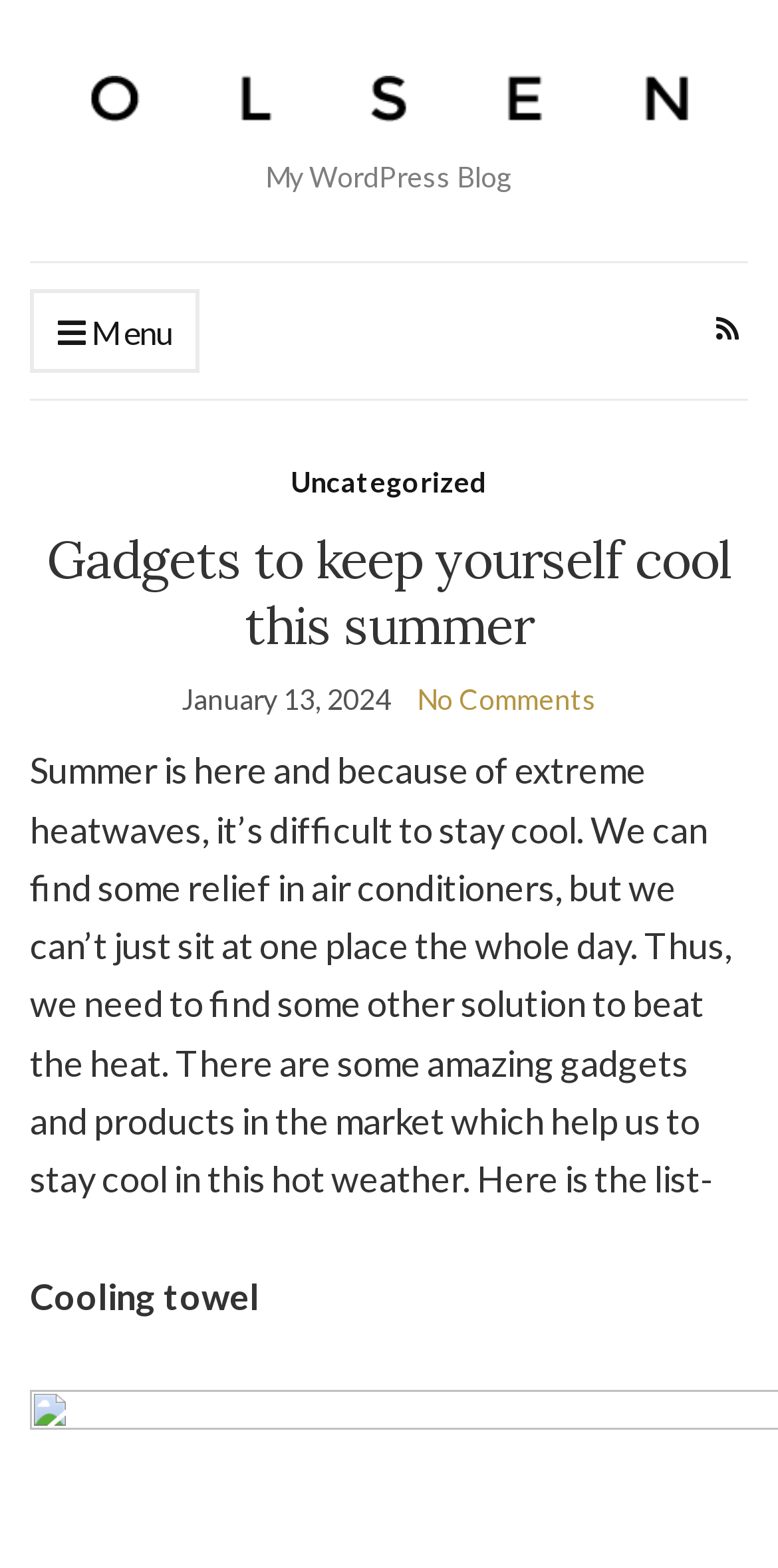Can you find the bounding box coordinates for the UI element given this description: "alt="My Blog""? Provide the coordinates as four float numbers between 0 and 1: [left, top, right, bottom].

[0.115, 0.038, 0.885, 0.08]